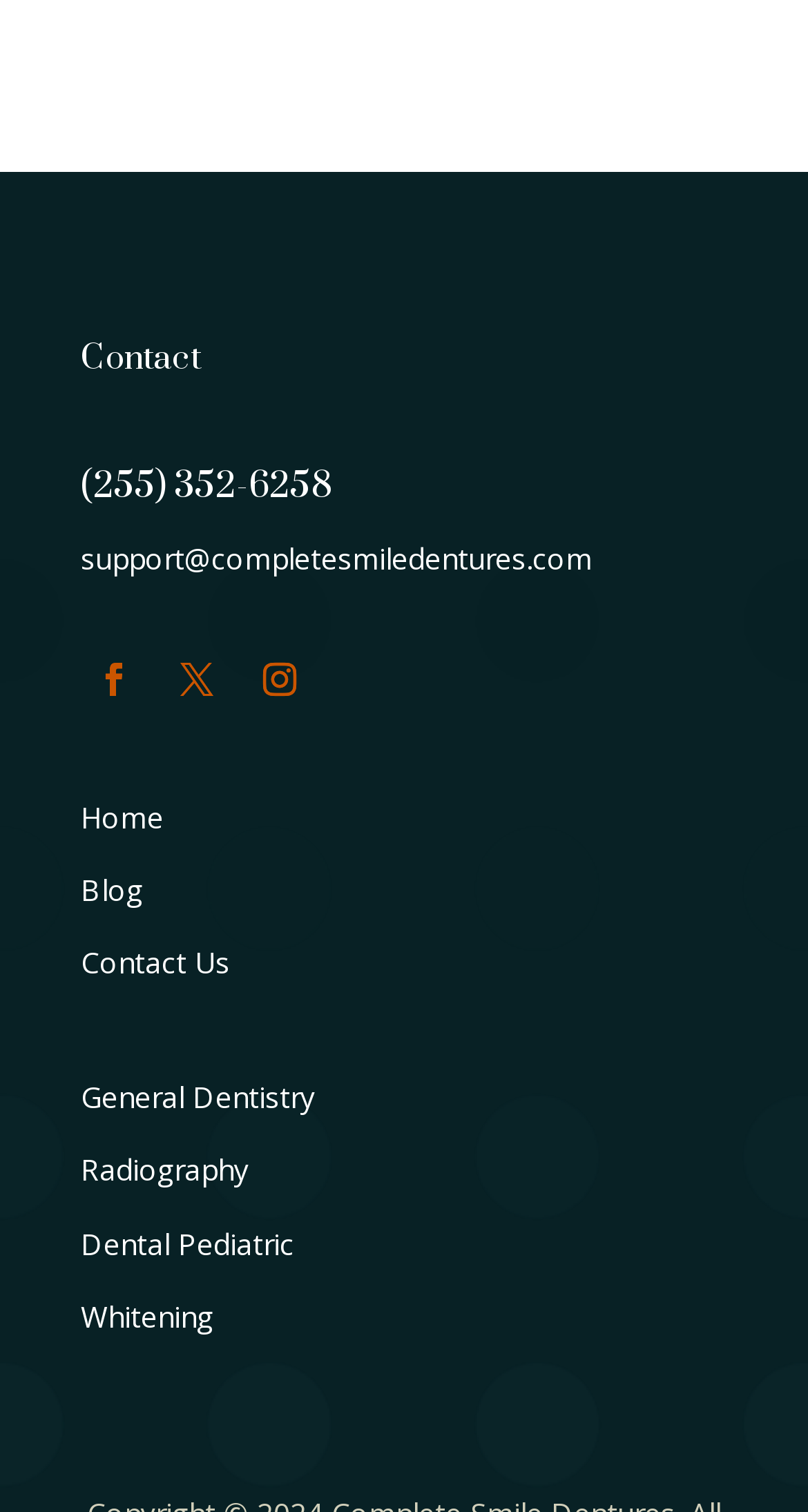Please provide a one-word or short phrase answer to the question:
How many navigation links are available?

7